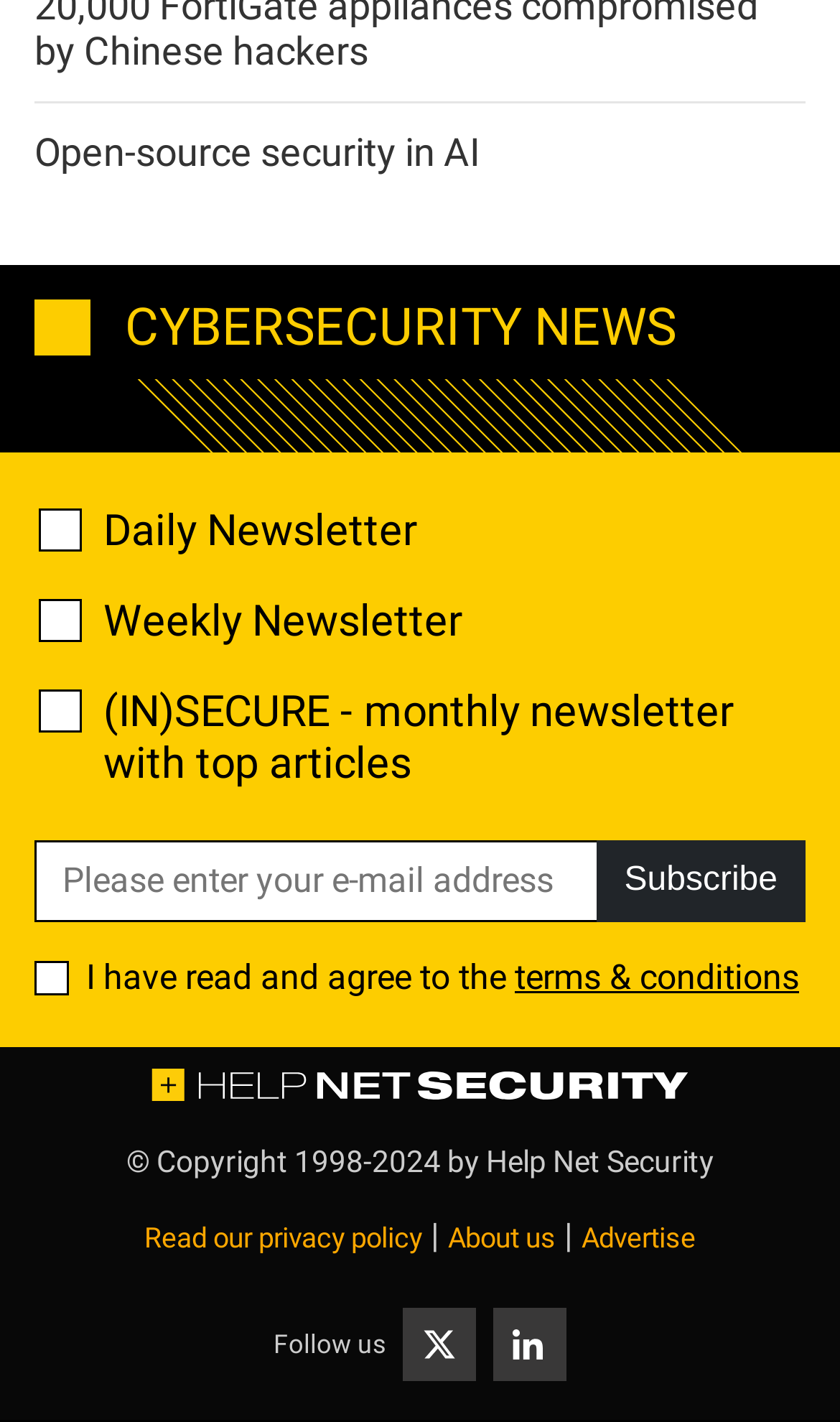Given the description: "IT News", determine the bounding box coordinates of the UI element. The coordinates should be formatted as four float numbers between 0 and 1, [left, top, right, bottom].

None